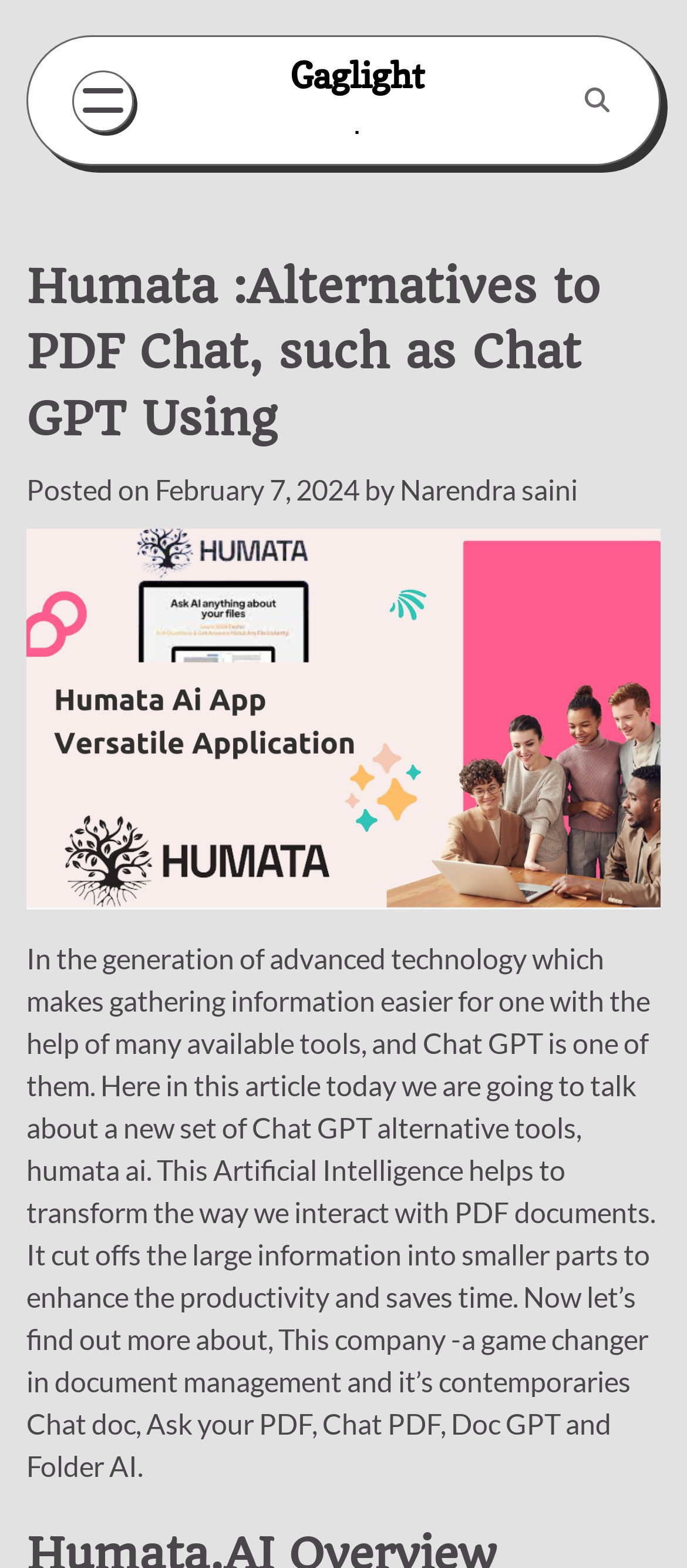What is the company mentioned in the article?
Using the information from the image, answer the question thoroughly.

The company mentioned in the article is Humata, which is an AI-generated question and answer company that helps to transform the way we interact with PDF documents.